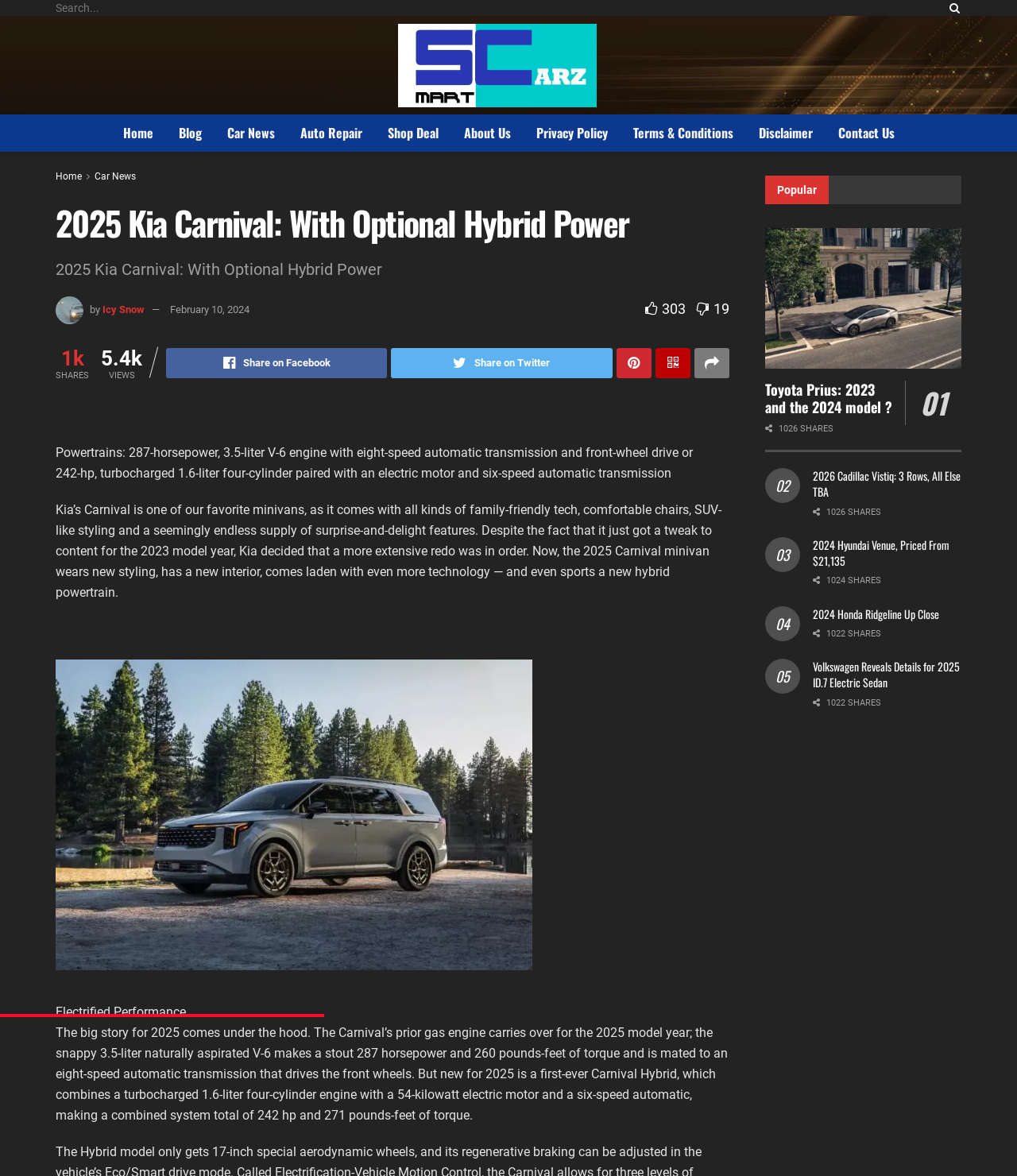Use a single word or phrase to answer the following:
How many horsepower does the 3.5-liter V-6 engine produce?

287 horsepower